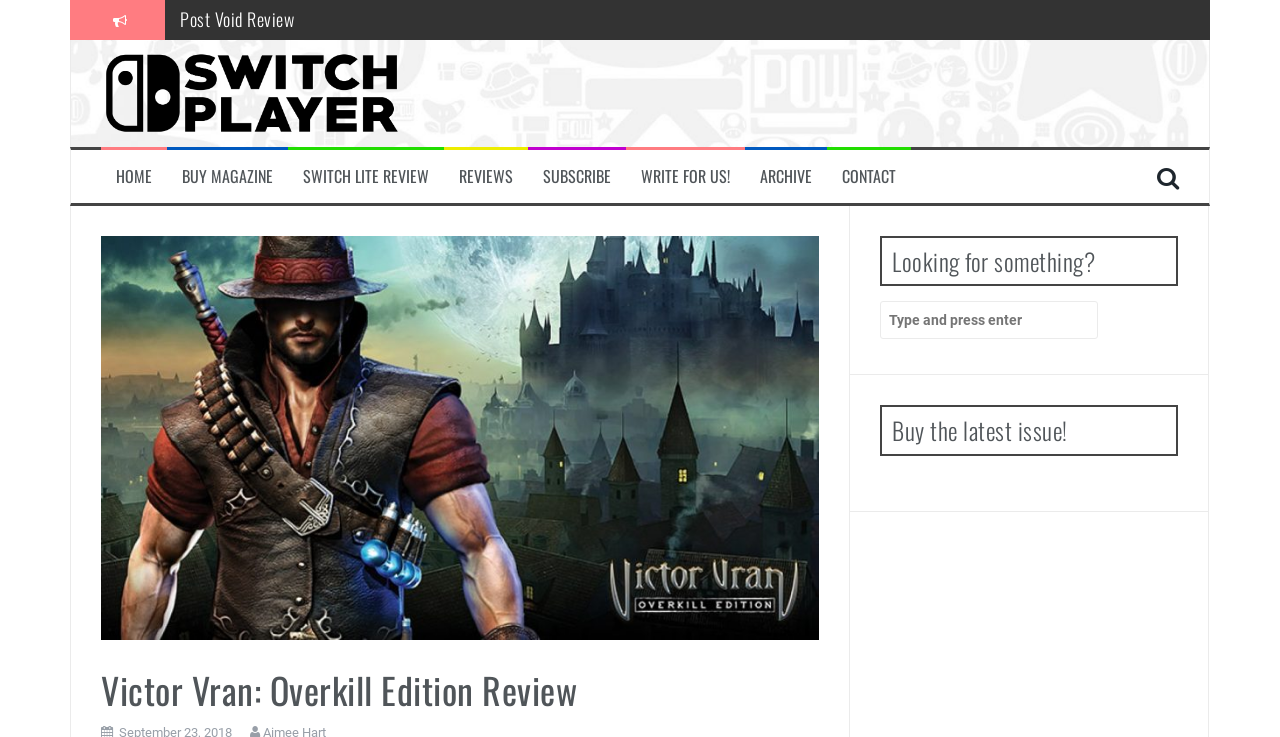From the element description Minecraft Legends Review, predict the bounding box coordinates of the UI element. The coordinates must be specified in the format (top-left x, top-left y, bottom-right x, bottom-right y) and should be within the 0 to 1 range.

[0.141, 0.062, 0.276, 0.097]